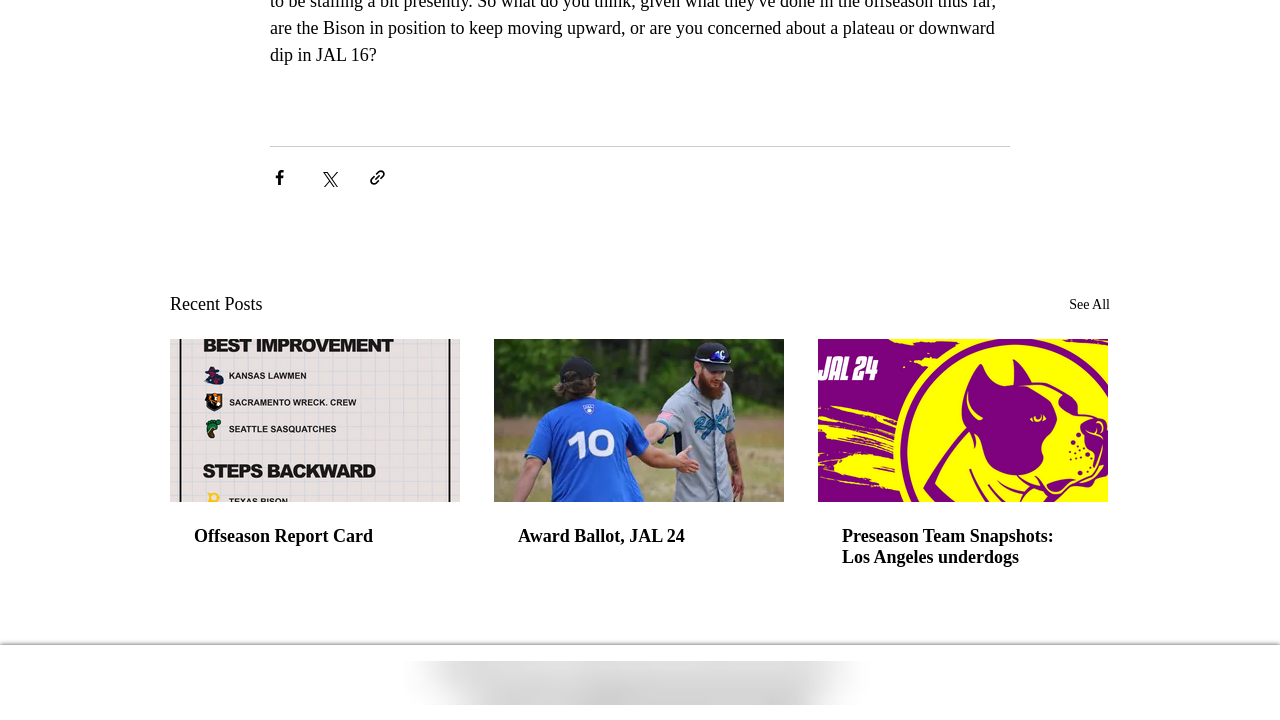Please identify the bounding box coordinates of the element on the webpage that should be clicked to follow this instruction: "Share via Facebook". The bounding box coordinates should be given as four float numbers between 0 and 1, formatted as [left, top, right, bottom].

[0.211, 0.233, 0.226, 0.259]